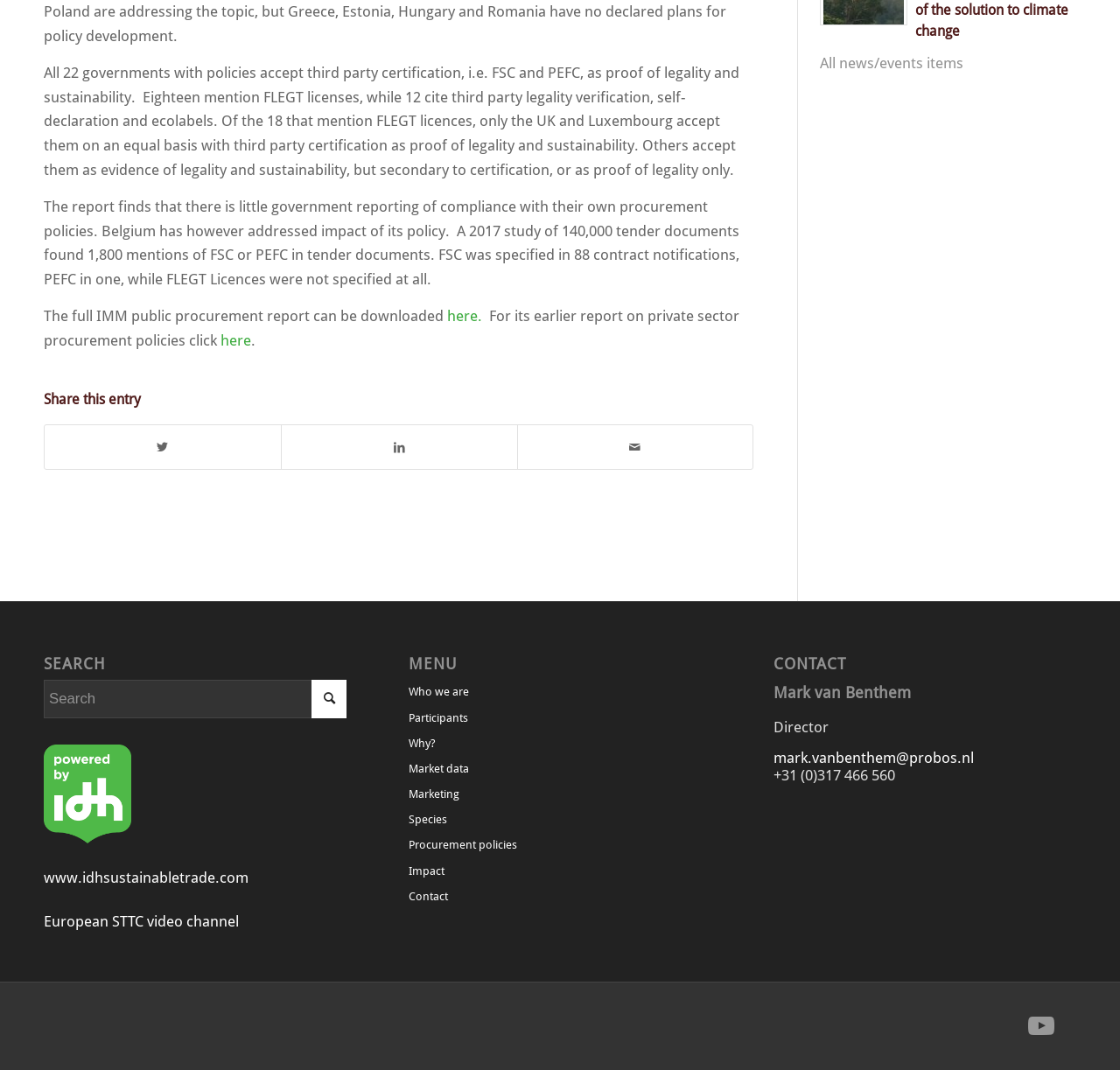Refer to the image and provide an in-depth answer to the question:
What is the function of the button ''?

The button '' is a search button, as it is located next to the search textbox and is likely used to initiate a search query.